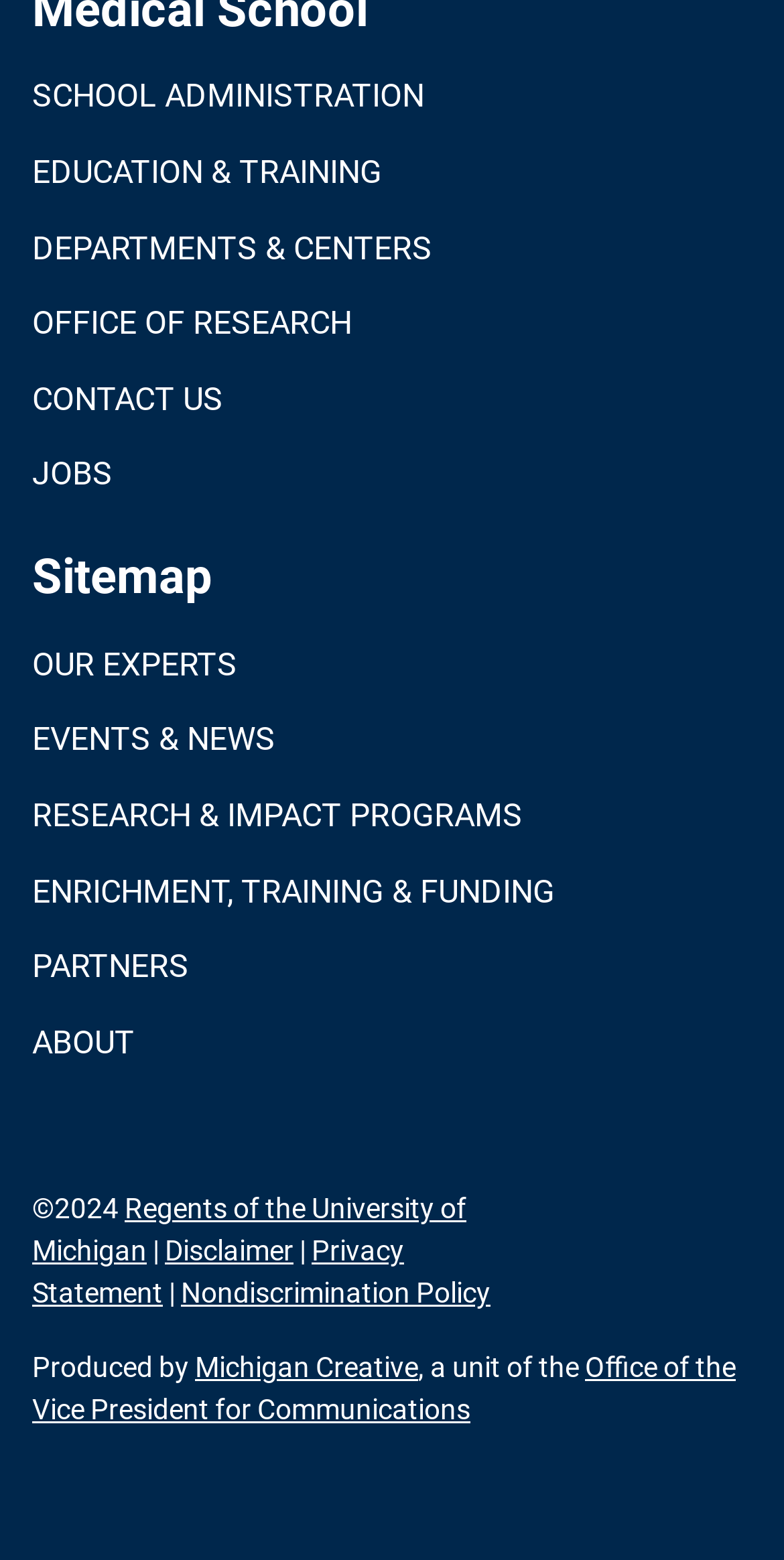Using floating point numbers between 0 and 1, provide the bounding box coordinates in the format (top-left x, top-left y, bottom-right x, bottom-right y). Locate the UI element described here: Departments & Centers

[0.041, 0.146, 0.551, 0.171]